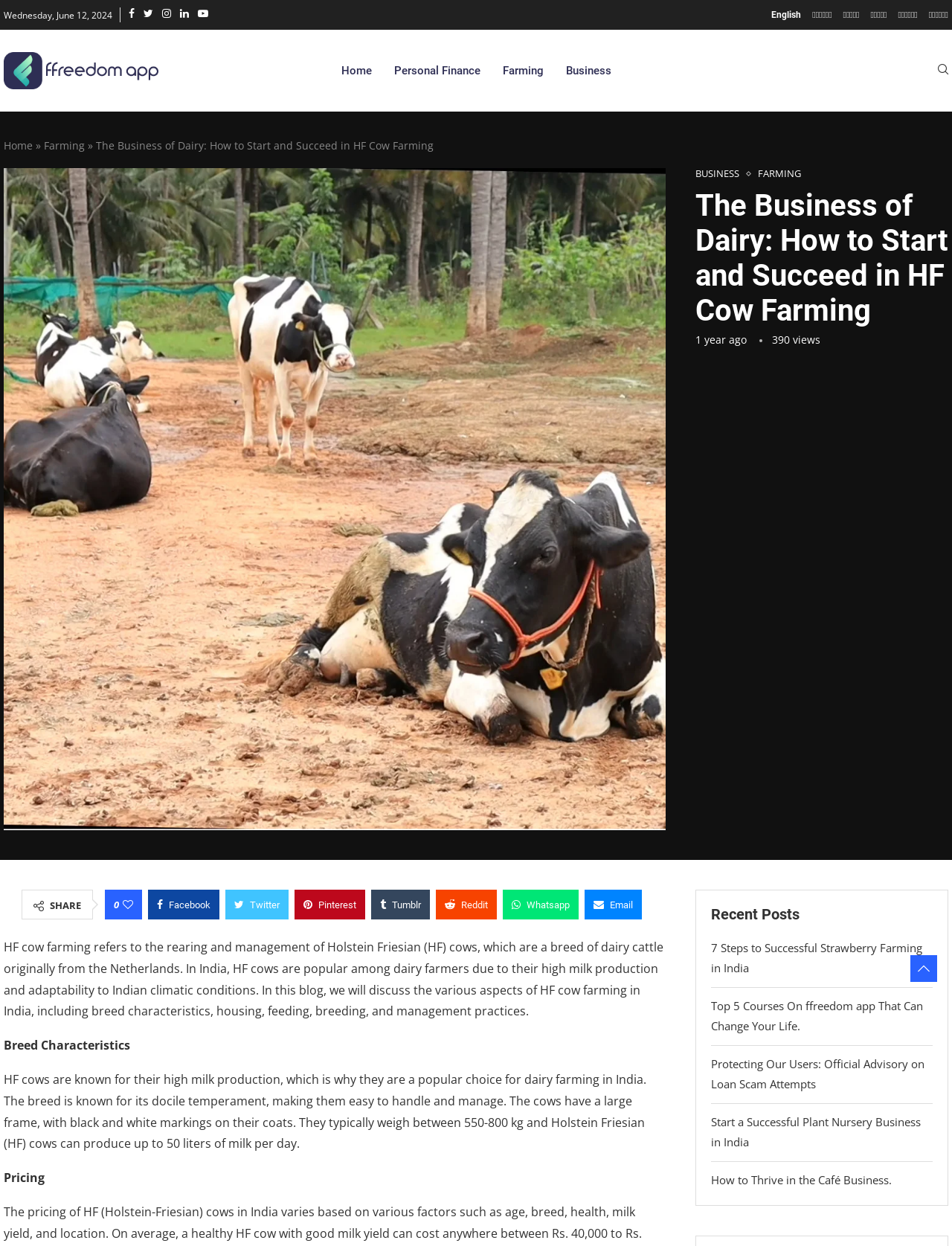Please locate the bounding box coordinates for the element that should be clicked to achieve the following instruction: "Make an appointment online". Ensure the coordinates are given as four float numbers between 0 and 1, i.e., [left, top, right, bottom].

None